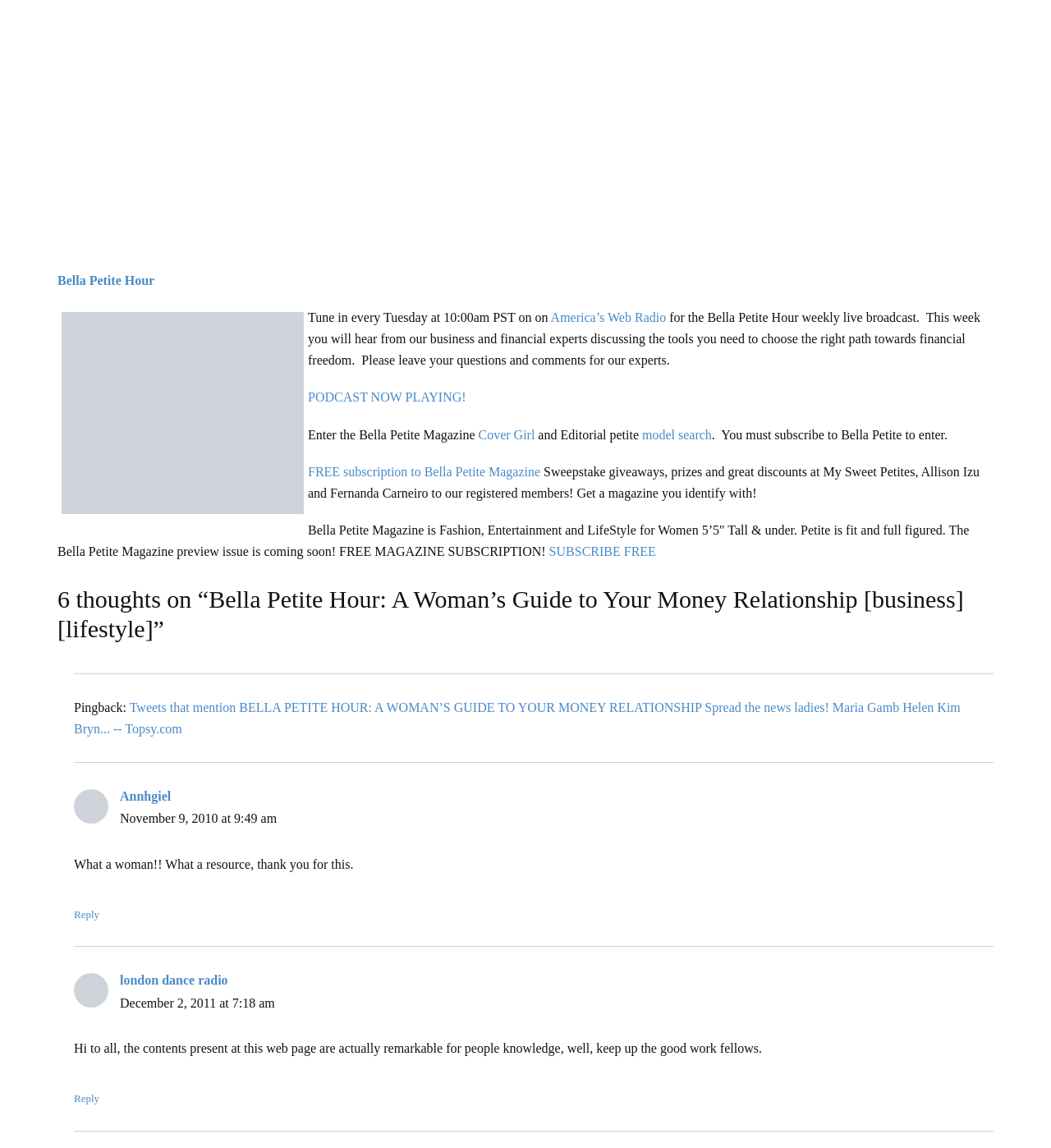Please give a succinct answer to the question in one word or phrase:
What is the topic of the Bella Petite Hour radio show?

Financial freedom